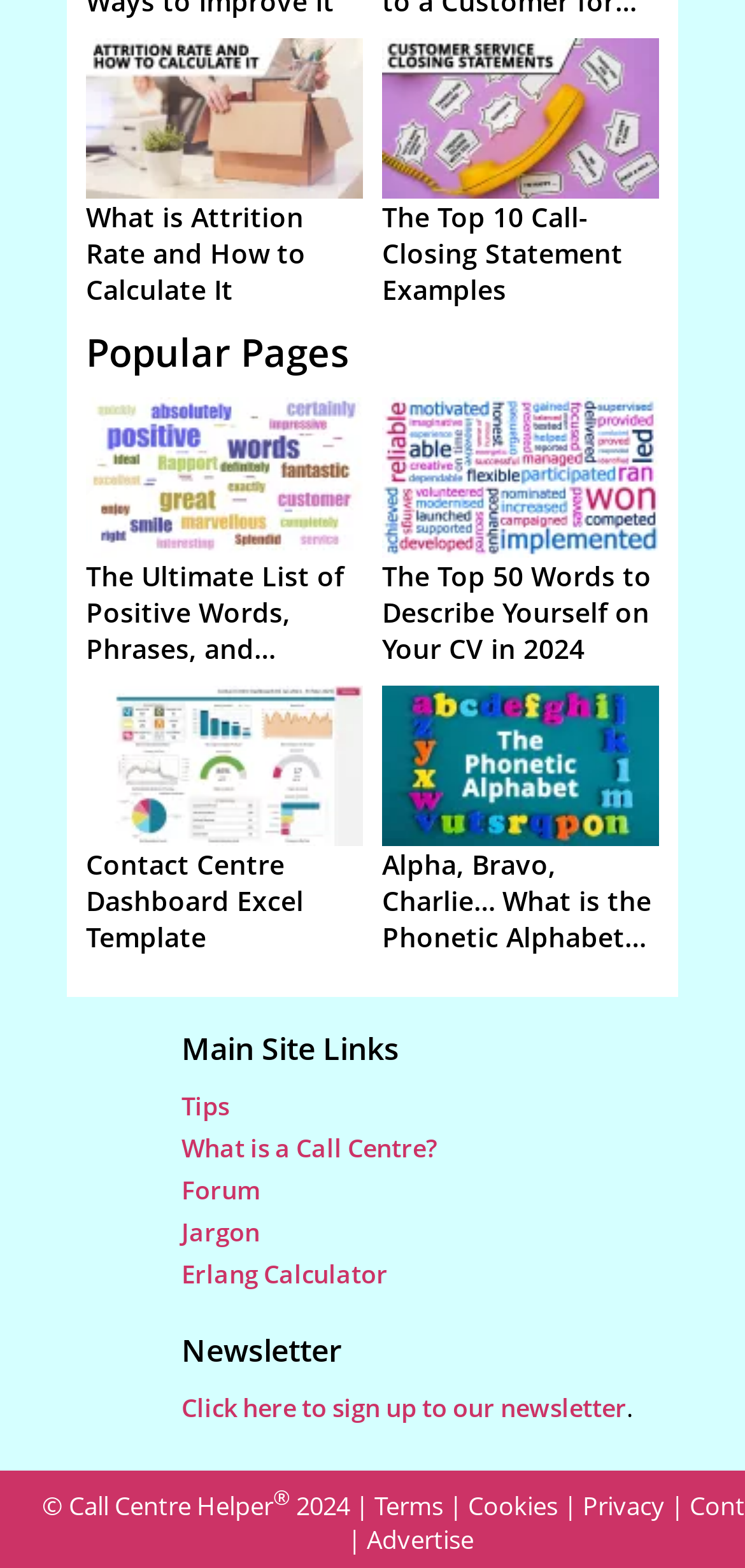What is the text of the first link on the webpage?
Please give a detailed and thorough answer to the question, covering all relevant points.

I looked at the first link on the webpage, which is 'What is Attrition Rate and How to Calculate It'. This link is located at the top-left corner of the webpage.